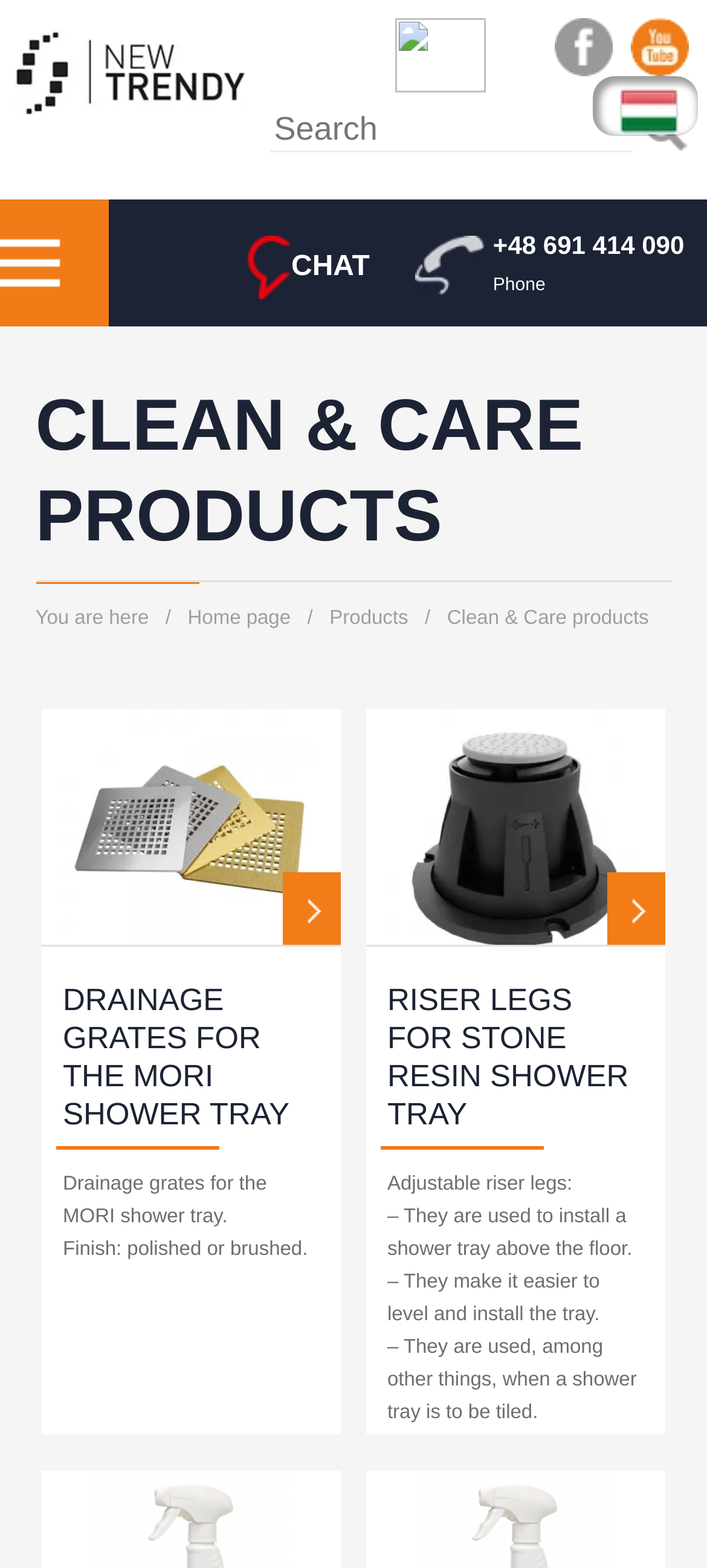What is the purpose of the riser legs?
Please ensure your answer is as detailed and informative as possible.

I found the answer by reading the StaticText element with the text '– They are used to install a shower tray above the floor.' which is located below the link 'RISER LEGS FOR STONE RESIN SHOWER TRAY'.